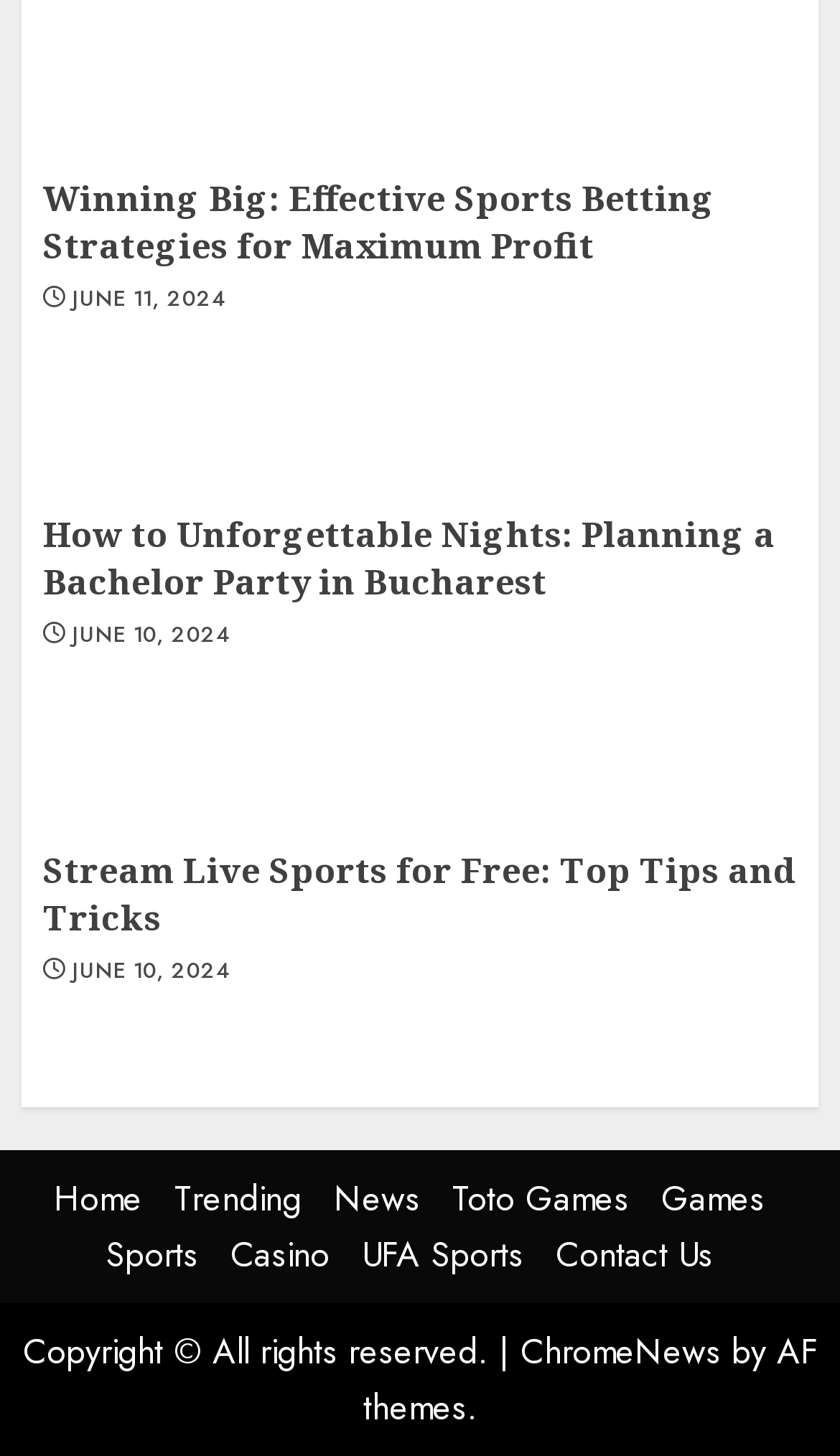Given the description: "Games", determine the bounding box coordinates of the UI element. The coordinates should be formatted as four float numbers between 0 and 1, [left, top, right, bottom].

[0.787, 0.806, 0.91, 0.84]